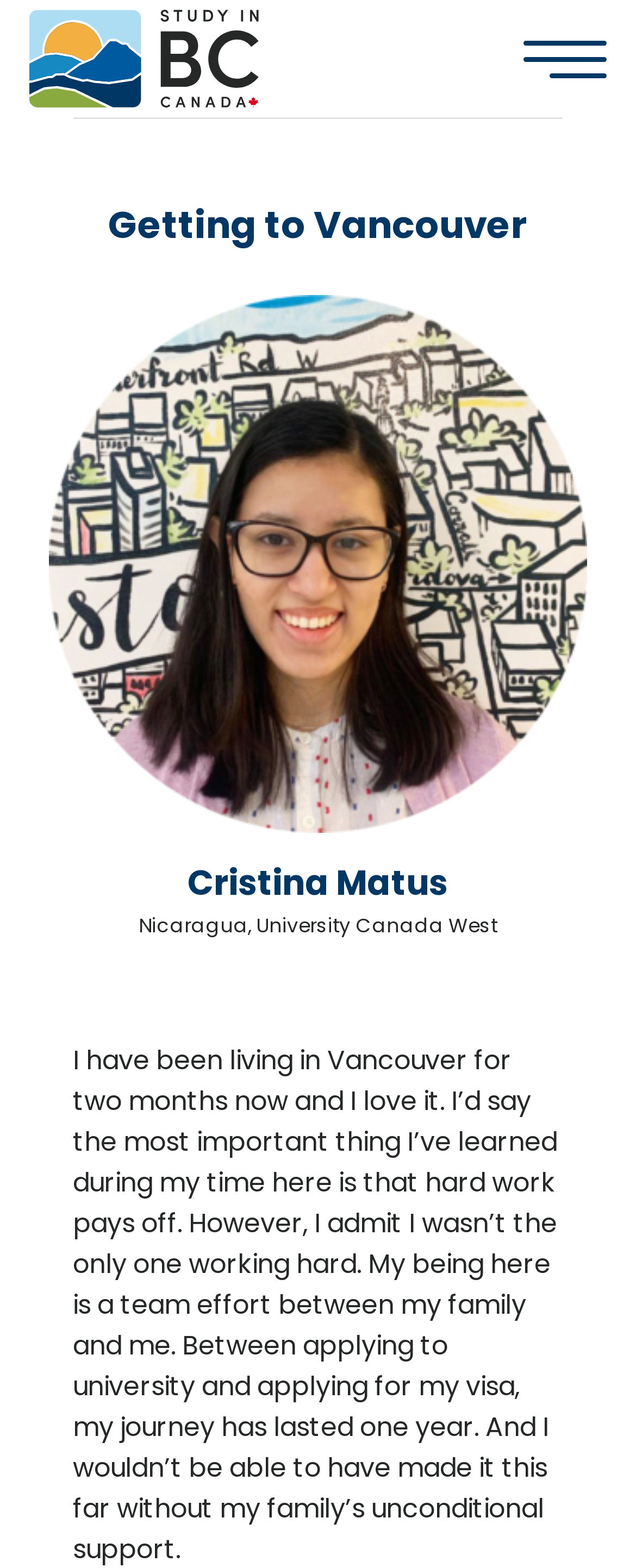What is the author's name?
Respond to the question with a well-detailed and thorough answer.

The author's name can be found in the link element with the text 'Cristina Matus' which is located below the author's picture.